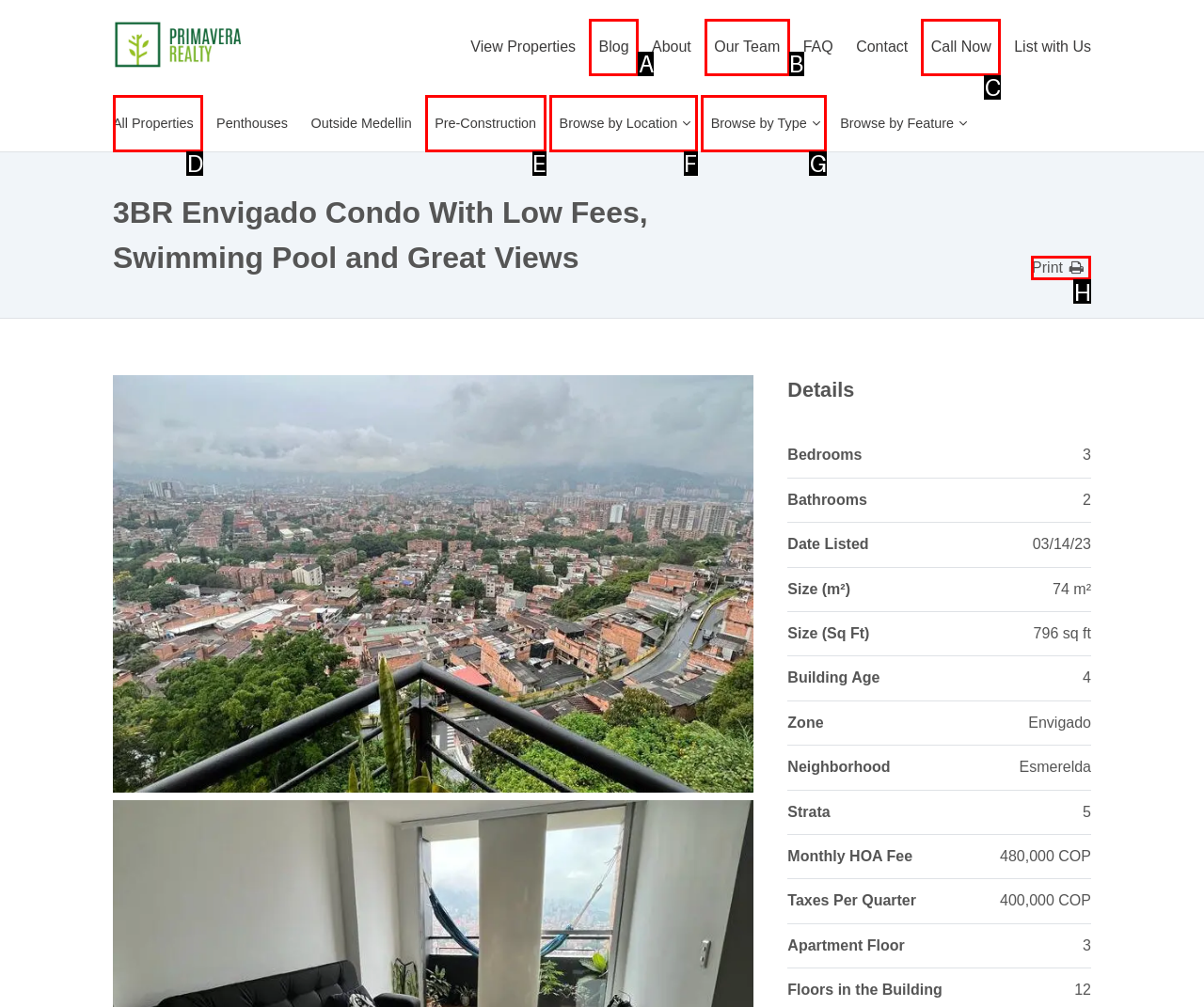Pick the HTML element that should be clicked to execute the task: Print the condo details
Respond with the letter corresponding to the correct choice.

H